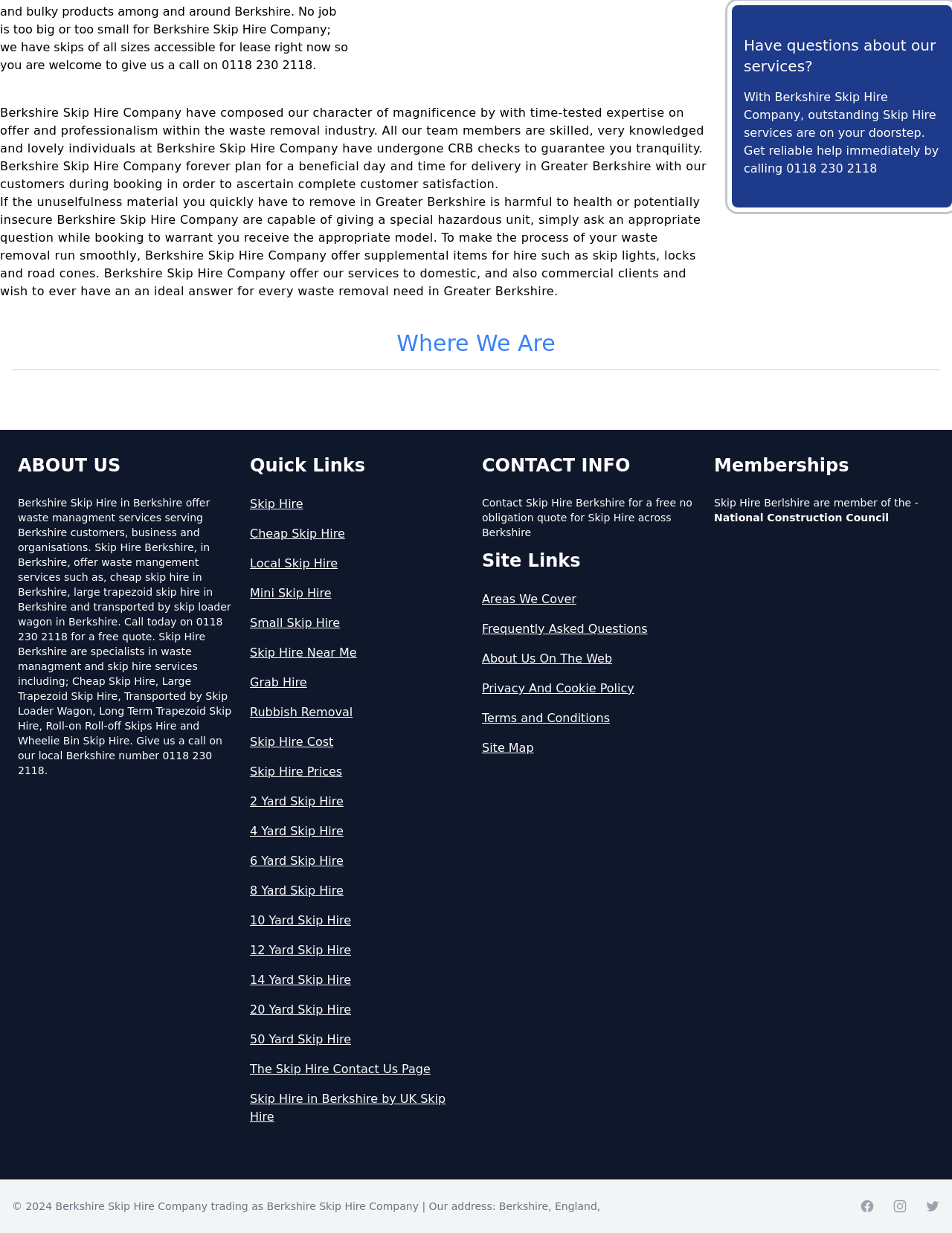Based on what you see in the screenshot, provide a thorough answer to this question: How can I contact the company?

The company can be contacted by phone using the number 0118 230 2118, or through their website, as there are links to the 'Contact Us' page and social media pages, such as Facebook, Instagram, and Twitter, in the footer section.